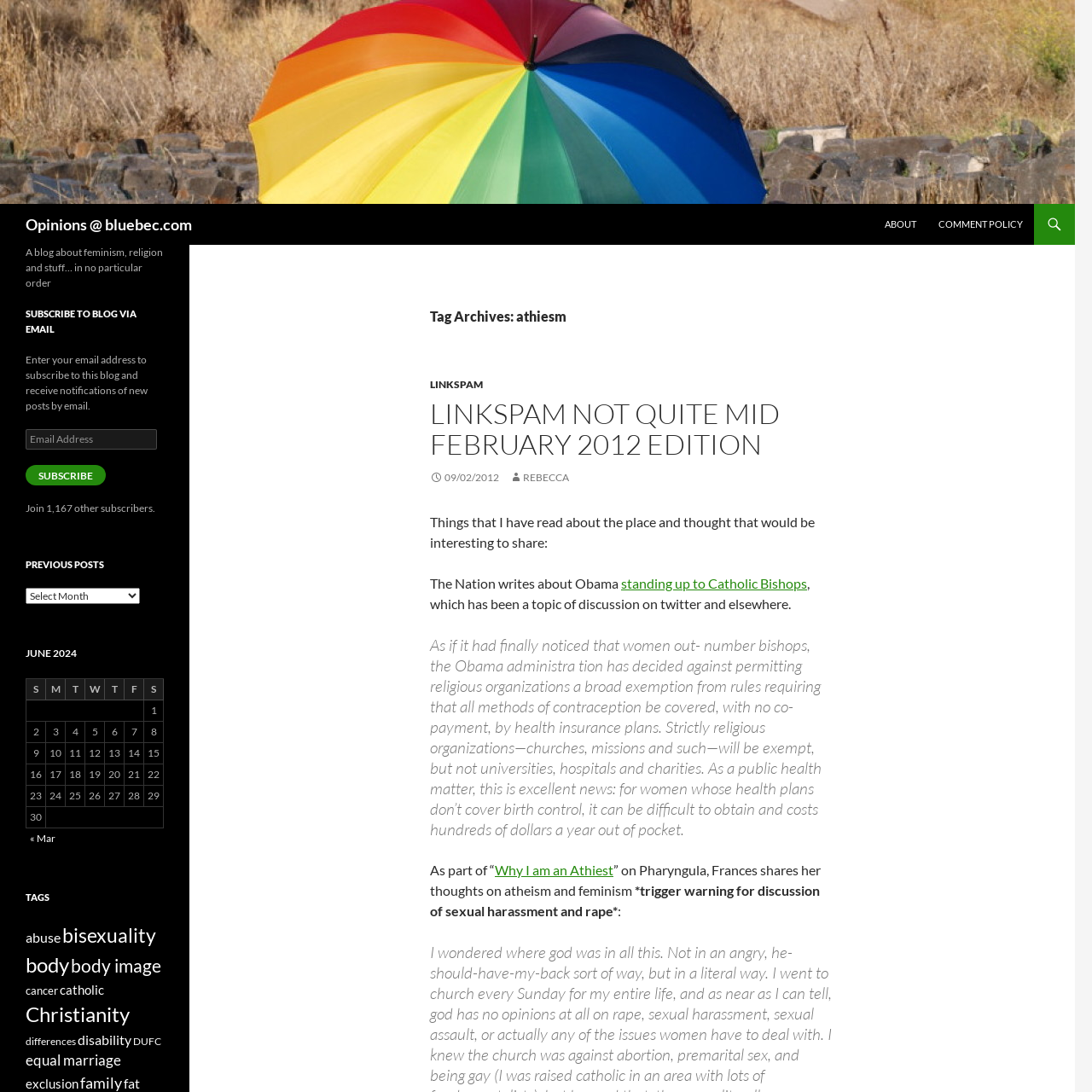Please specify the bounding box coordinates for the clickable region that will help you carry out the instruction: "View the archive for June 2024".

[0.023, 0.591, 0.15, 0.758]